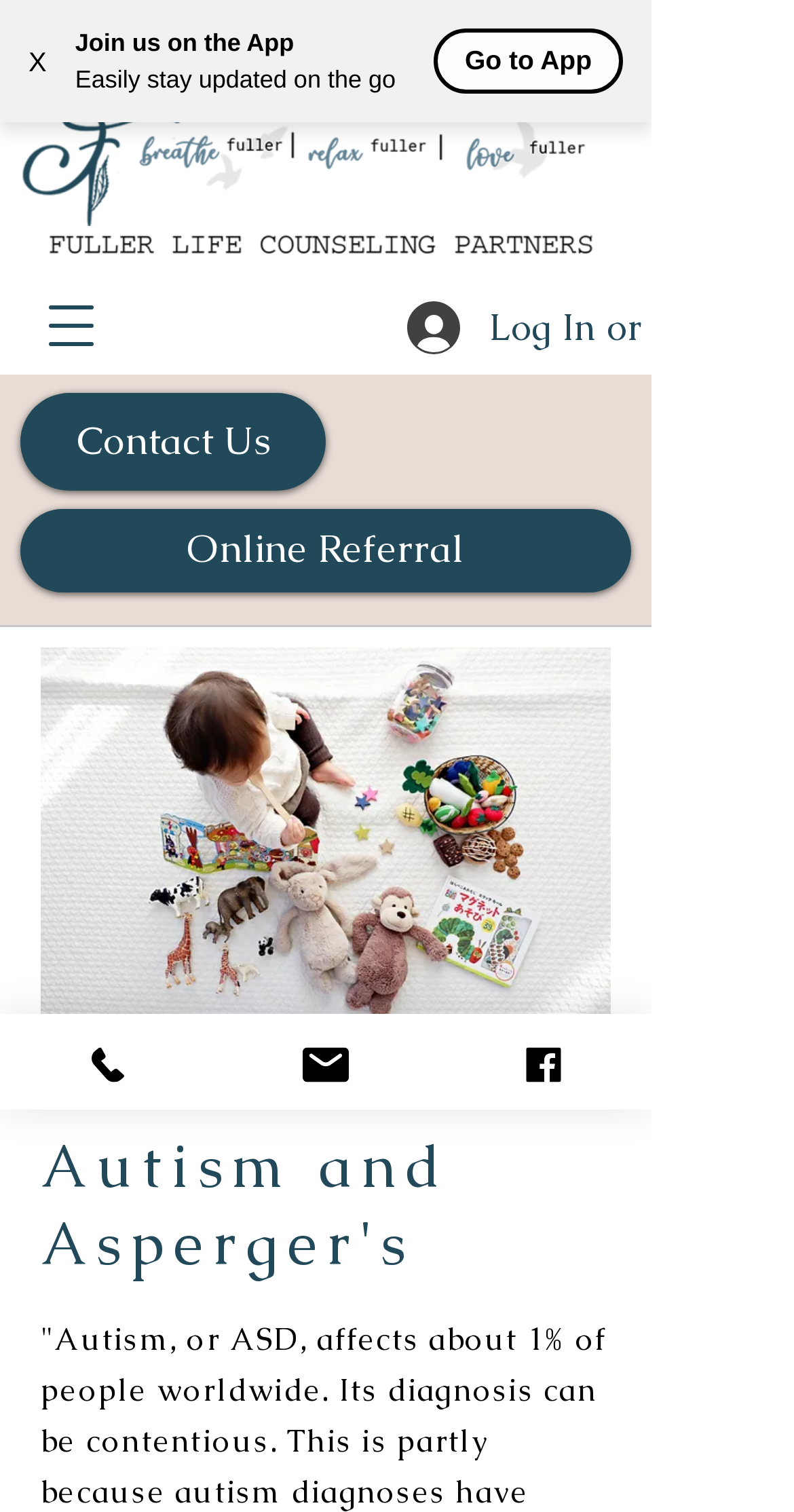Determine the bounding box coordinates for the area that needs to be clicked to fulfill this task: "Open navigation menu". The coordinates must be given as four float numbers between 0 and 1, i.e., [left, top, right, bottom].

[0.026, 0.182, 0.154, 0.249]